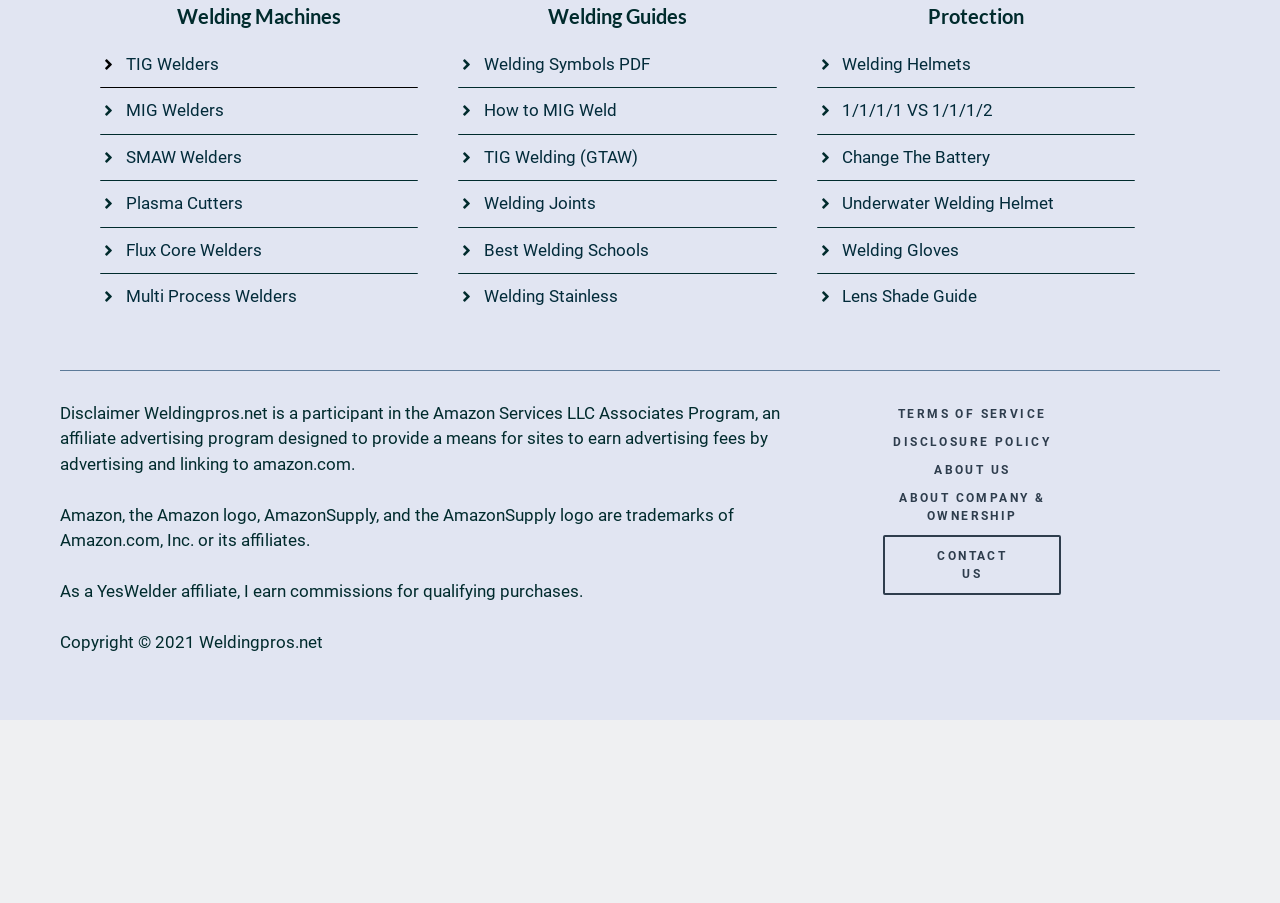Pinpoint the bounding box coordinates of the element that must be clicked to accomplish the following instruction: "Explore Welding Helmets". The coordinates should be in the format of four float numbers between 0 and 1, i.e., [left, top, right, bottom].

[0.658, 0.059, 0.759, 0.082]